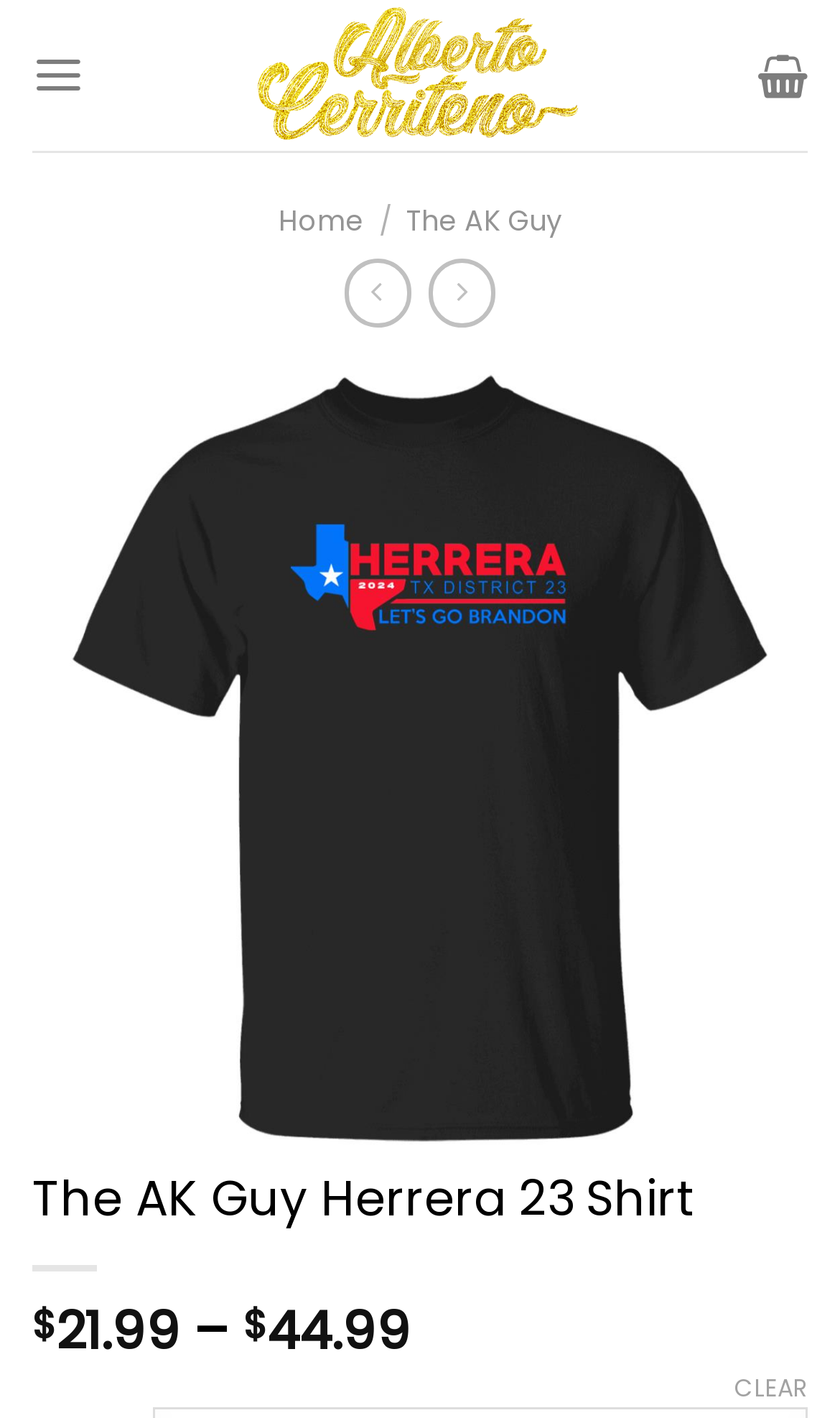Find the coordinates for the bounding box of the element with this description: "The AK Guy".

[0.484, 0.143, 0.669, 0.169]